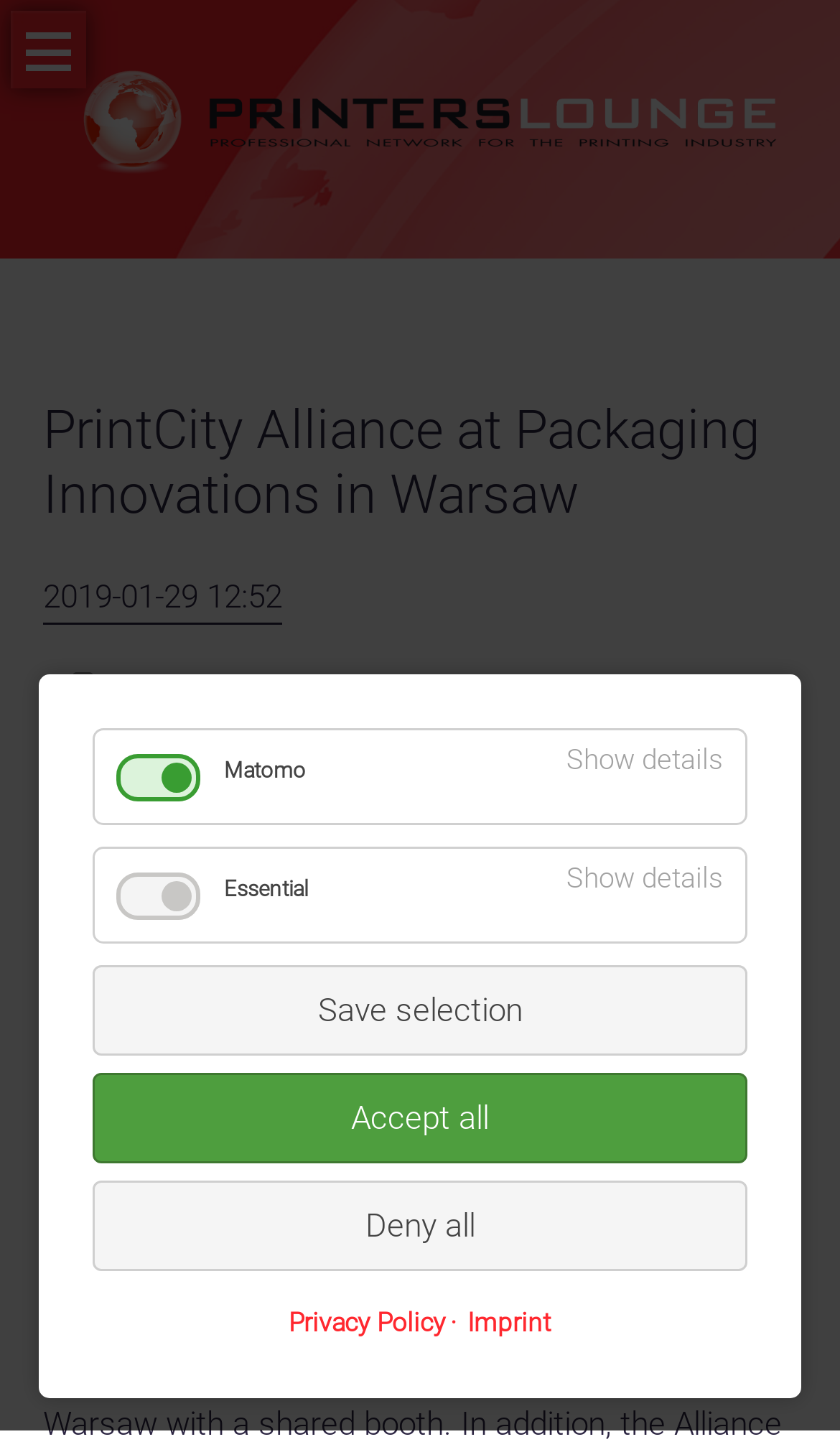What is the date mentioned in the webpage?
Refer to the image and provide a concise answer in one word or phrase.

2019-01-29